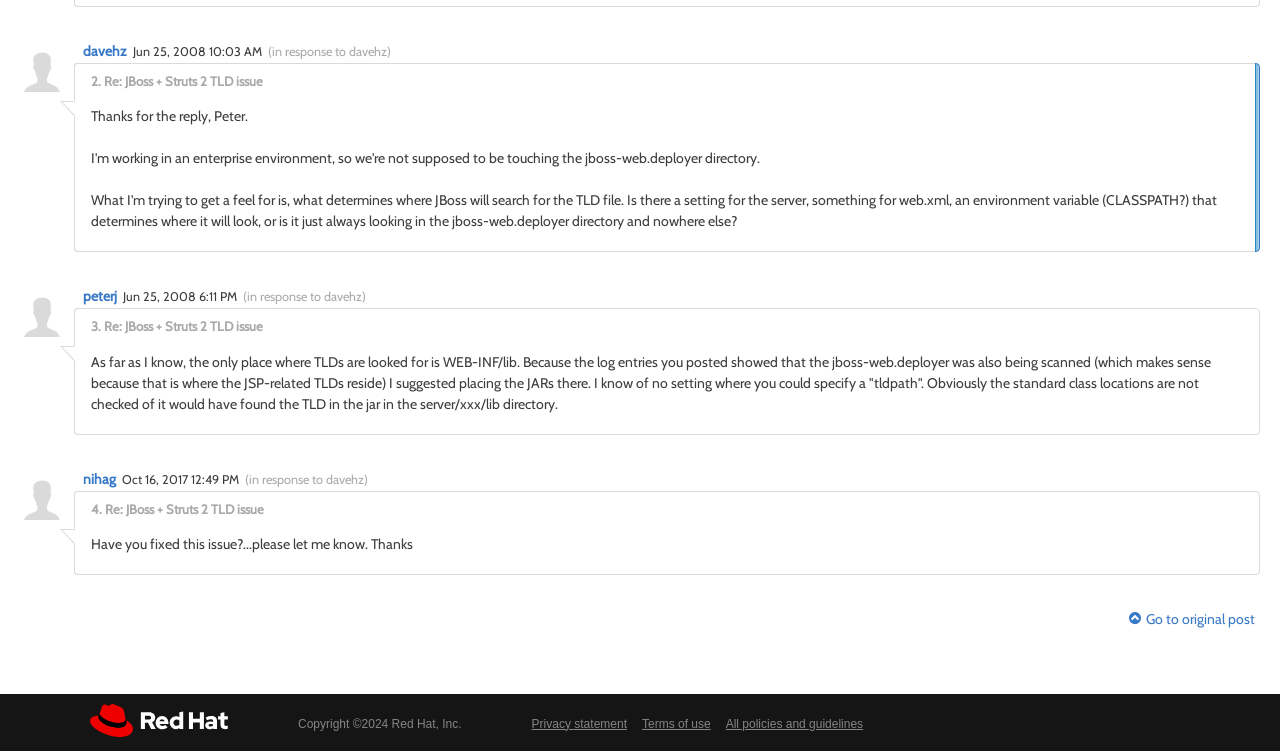What is the copyright year mentioned at the bottom?
Based on the image, answer the question with as much detail as possible.

The copyright year can be found at the bottom of the webpage, where it is stated as 'Copyright © 2024 Red Hat, Inc.'.